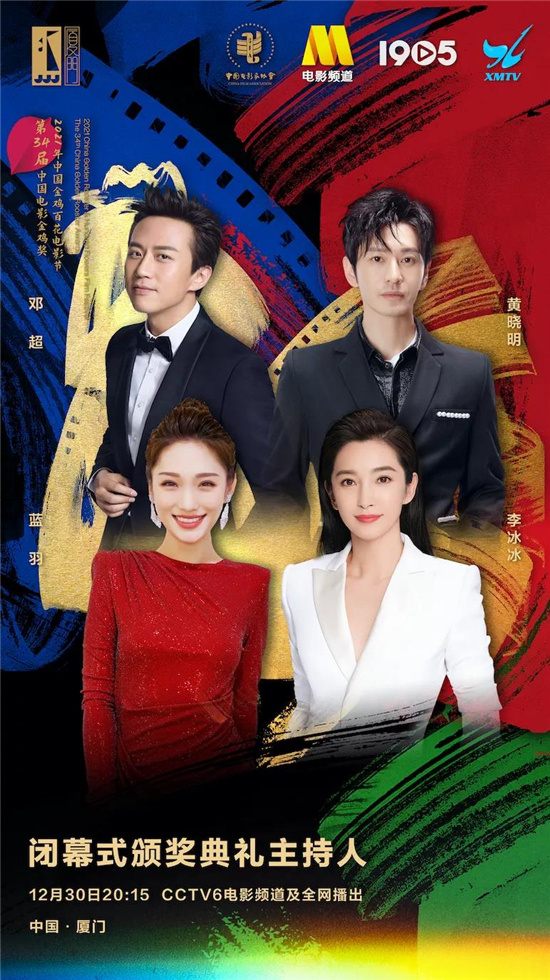Give a complete and detailed account of the image.

The image captures a vibrant promotional poster for the prestigious 2023 China Film Year ceremony, showcasing the event's notable hosts. Four elegantly dressed individuals stand prominently against a dynamic backdrop of bold colors, reminiscent of film reels and showcasing their star power. 

The male hosts are dressed in classic tuxedos, emanating charisma and charm, while the female hosts dazzle in stunning gowns, exuding sophistication and grace. The poster is adorned with event details, including the date and time: December 30 at 20:15, broadcasted live on CCTV6, highlighting the occasion’s significance in Chinese cinema. Various logos of sponsors and partners are also featured, emphasizing the event's prestige and broader cultural impact. The overall composition conveys anticipation for an exciting celebration of filmmaking in China.